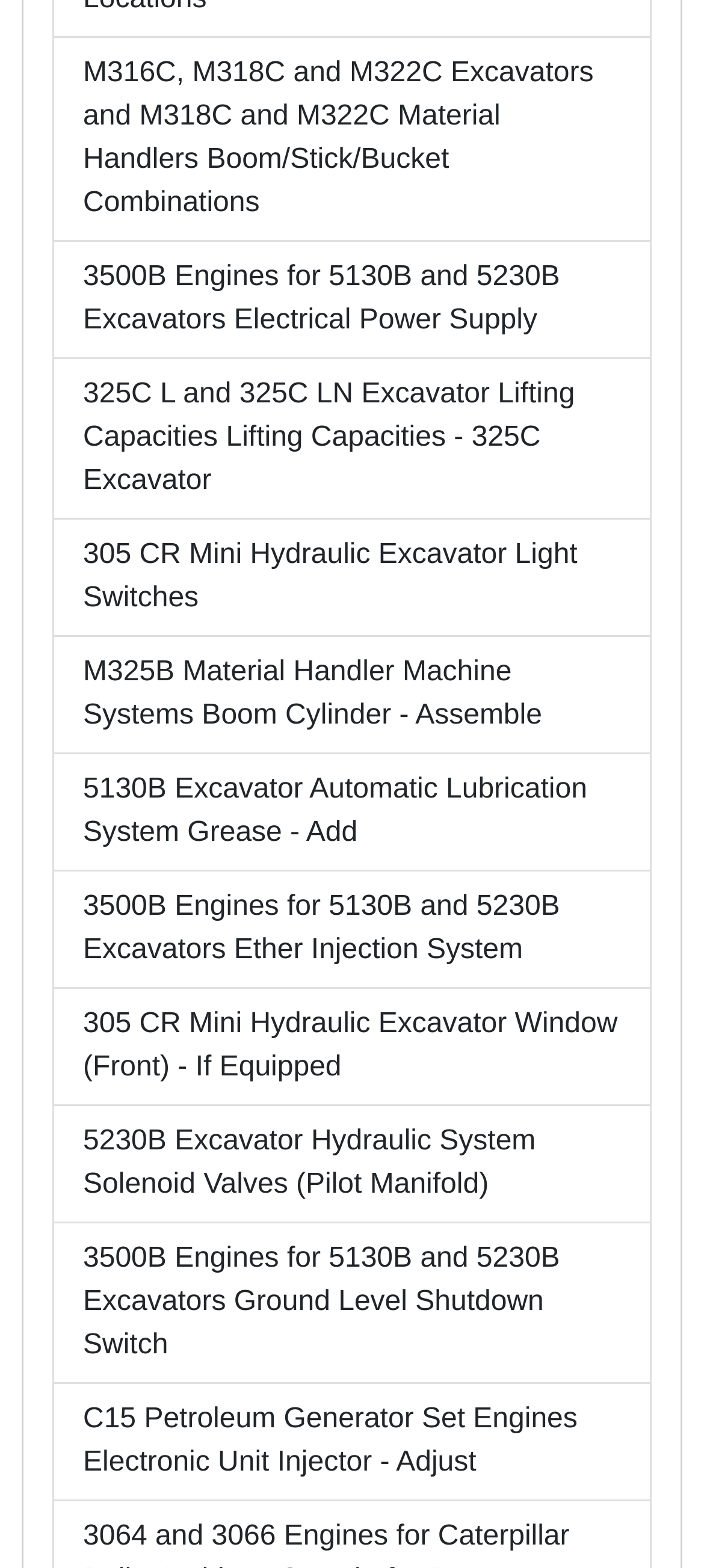Can you find the bounding box coordinates of the area I should click to execute the following instruction: "Explore M325B Material Handler Machine Systems Boom Cylinder"?

[0.074, 0.406, 0.926, 0.481]